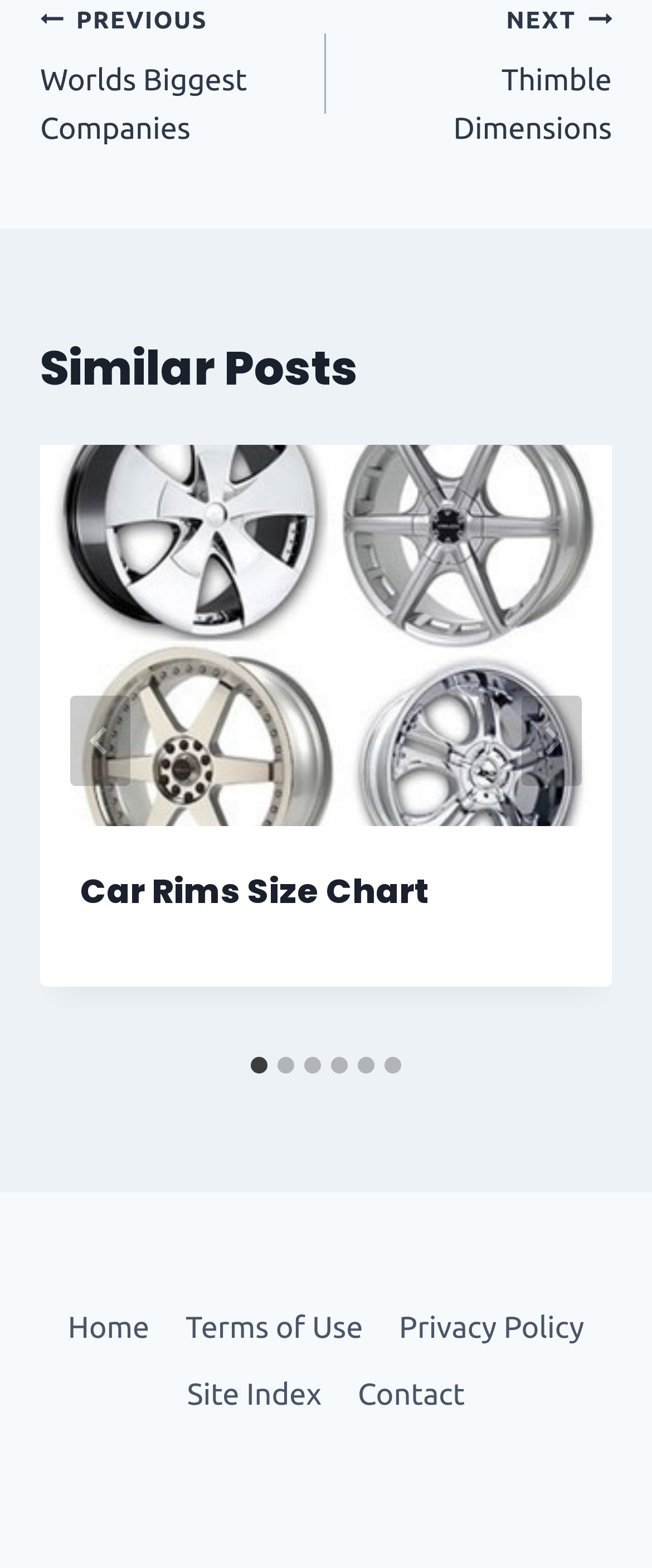Identify the bounding box coordinates for the element you need to click to achieve the following task: "Go to the next slide". The coordinates must be four float values ranging from 0 to 1, formatted as [left, top, right, bottom].

[0.8, 0.444, 0.892, 0.501]